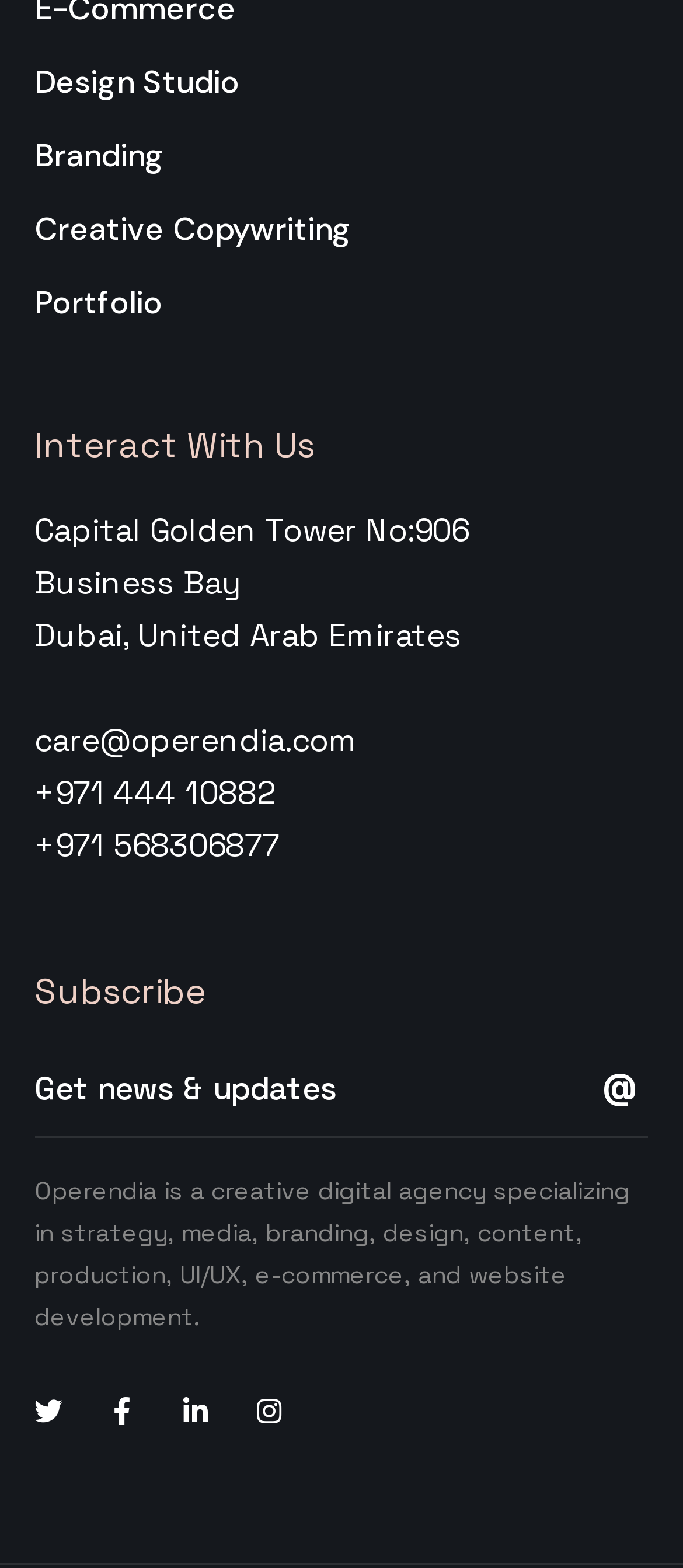Identify the bounding box coordinates of the clickable region required to complete the instruction: "Click on Design Studio". The coordinates should be given as four float numbers within the range of 0 and 1, i.e., [left, top, right, bottom].

[0.05, 0.032, 0.35, 0.074]